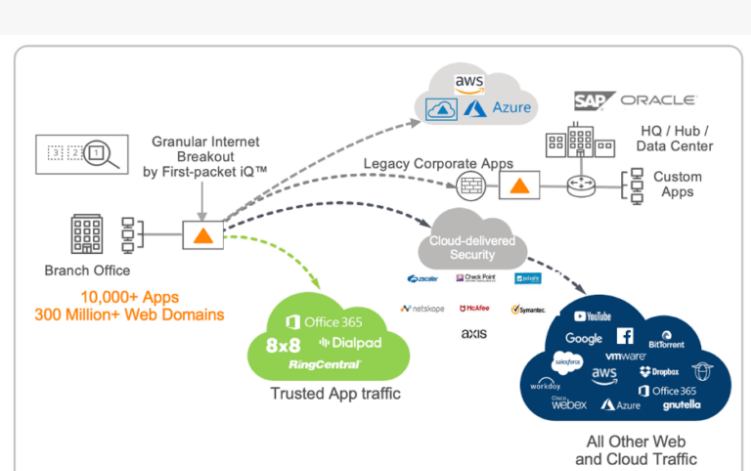Answer the question below with a single word or a brief phrase: 
How many applications can Aruba's First-packet iQ technology manage?

Over 10,000